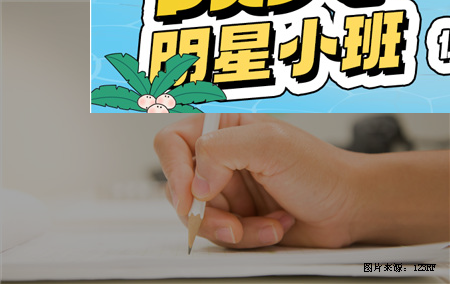Offer a detailed explanation of the image.

The image features a close-up of a hand holding a pencil, poised to write on a sheet of paper. The hand appears engaged in the act of writing, suggesting a moment of creativity or concentration. In the background, there's a colorful graphic or logo that includes stylized text and an illustration of palm leaves and fruit, adding a lively and vibrant element to the scene. This imagery aligns with the context of writing and preparation, likely related to educational topics or tasks, emphasizing the importance of effective writing skills in contexts such as the TOEFL independent writing tasks. The overall composition captures a blend of creativity and study, inviting viewers to focus on the act of writing.